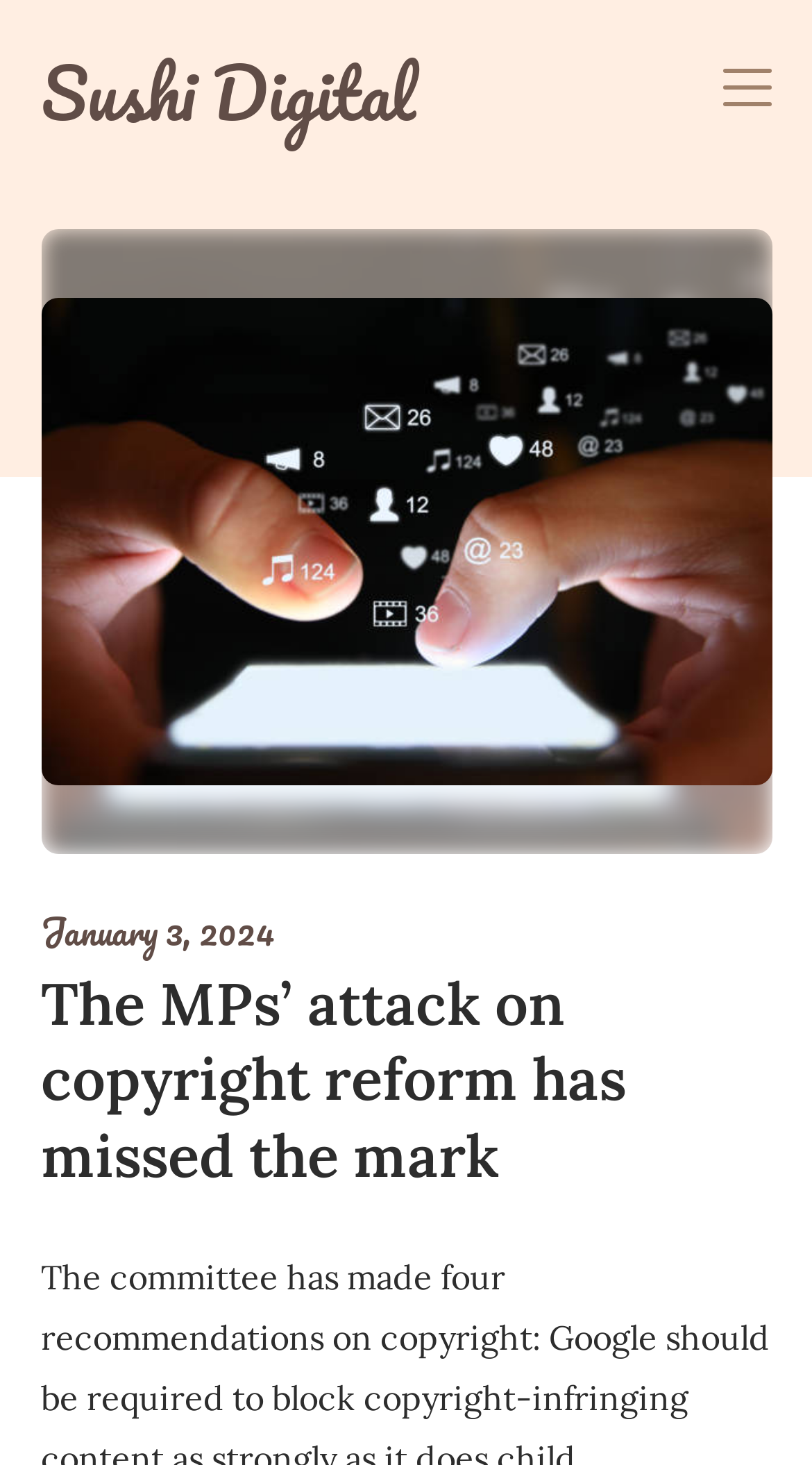Using the provided element description "Sushi Digital", determine the bounding box coordinates of the UI element.

[0.05, 0.034, 0.512, 0.094]